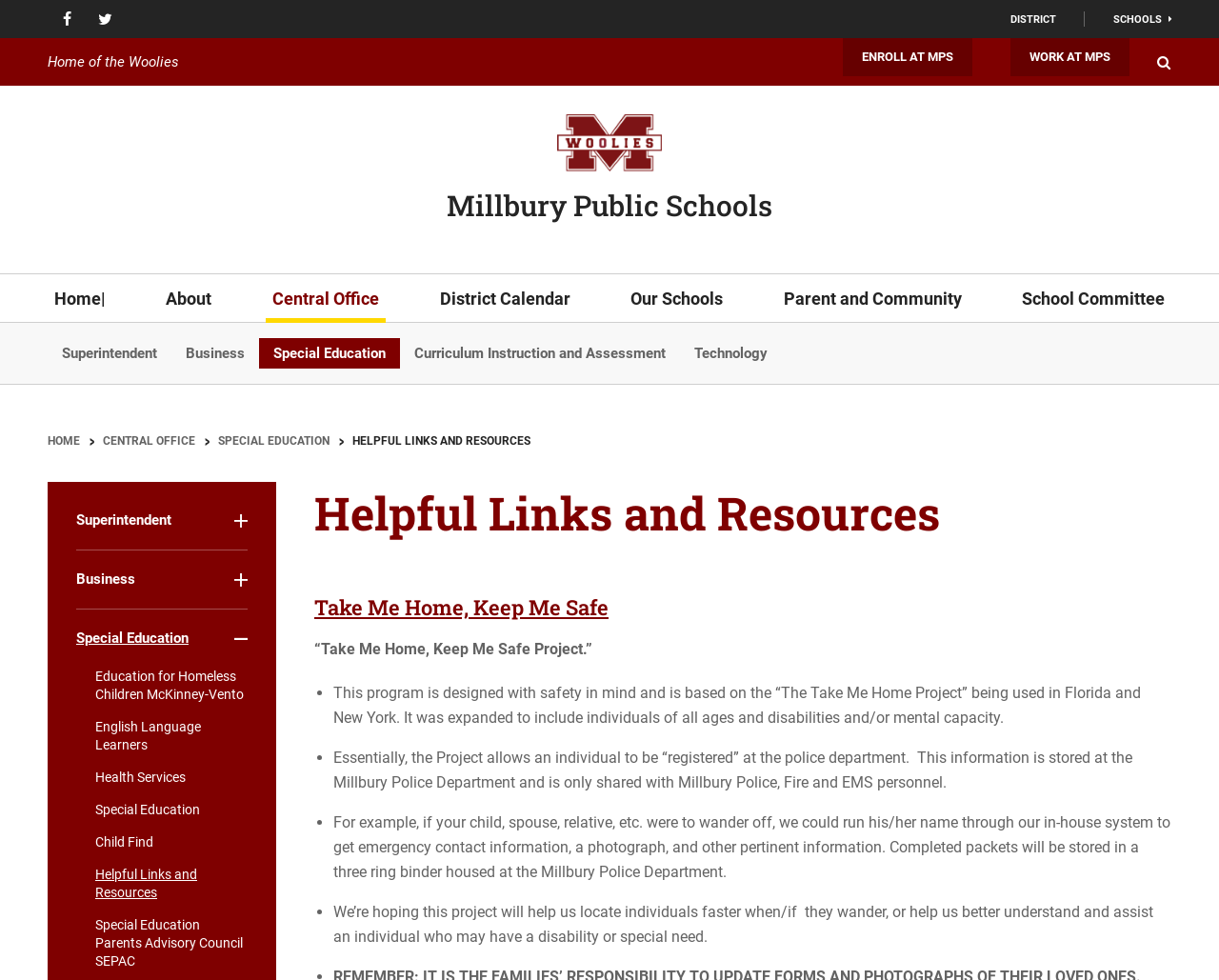Analyze and describe the webpage in a detailed narrative.

The webpage is titled "Helpful Links and Resources - Millbury Public Schools". At the top, there are social media links to Facebook and Twitter, followed by a navigation menu with options like "DISTRICT" and "SCHOOLS OPEN". Below this, there is a section with the title "Home of the Woolies" and a link to "Millbury Public Schools" with an accompanying image.

The main navigation menu is located below, with options like "Home", "About", "Central Office", "District Calendar", "Our Schools", "Parent and Community", and "School Committee". 

On the left side, there is a secondary navigation menu with links to "Superintendent", "Business", "Special Education", "Curriculum Instruction and Assessment", and "Technology". 

The main content of the page is divided into sections. The first section is titled "Helpful Links and Resources" and has a list of links to various resources, including "Education for Homeless Children McKinney-Vento", "English Language Learners", "Health Services", and more. 

Below this, there is a section titled "Take Me Home, Keep Me Safe" with a link to the project and a description of its purpose and benefits. This section also includes a list of bullet points explaining the project's features, such as allowing individuals to be registered at the police department and providing emergency contact information and photographs.